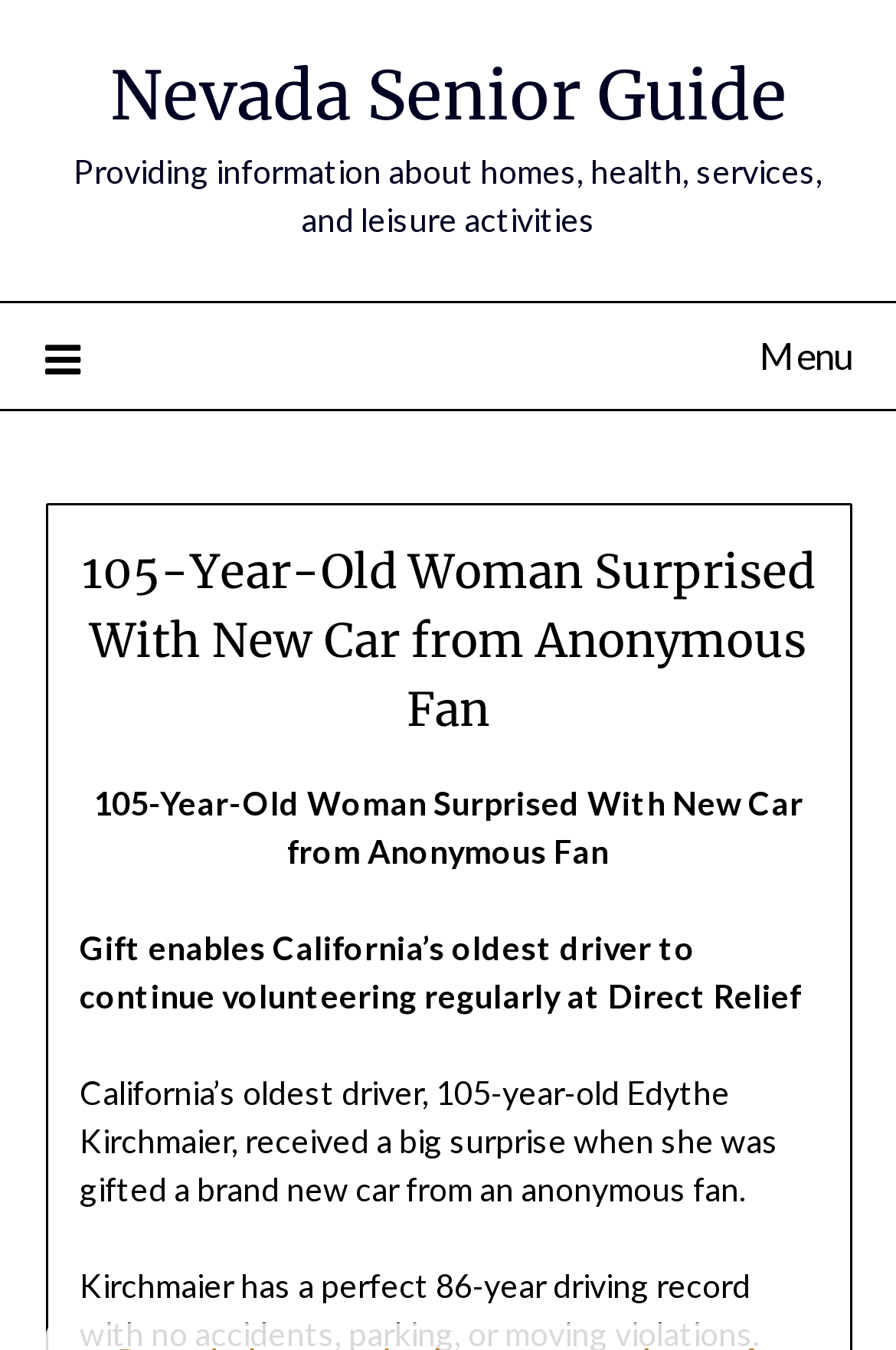What is the age of the woman who received a new car? Using the information from the screenshot, answer with a single word or phrase.

105